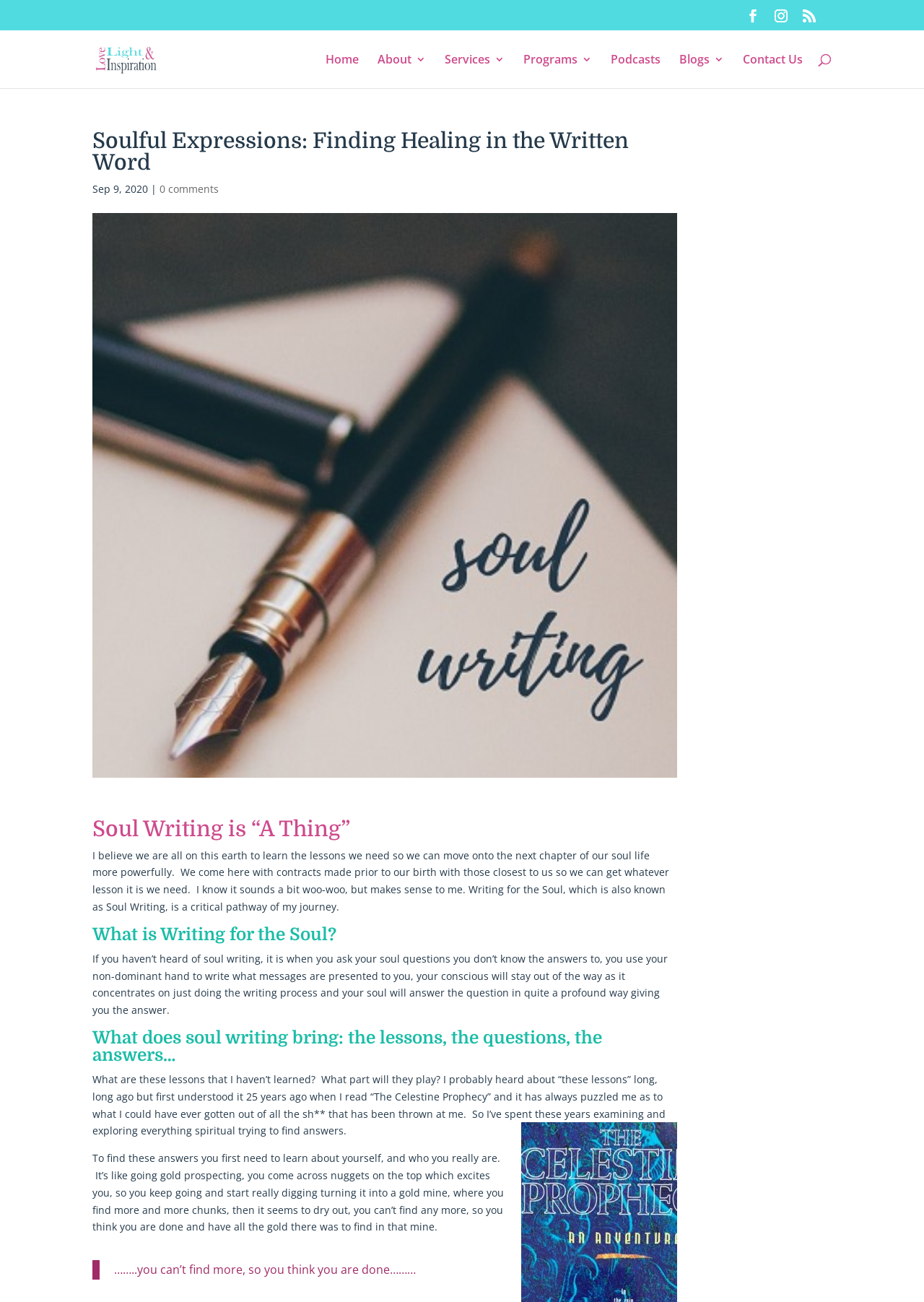Identify the bounding box of the HTML element described as: "alt="Love Light & Inspiration"".

[0.103, 0.039, 0.228, 0.05]